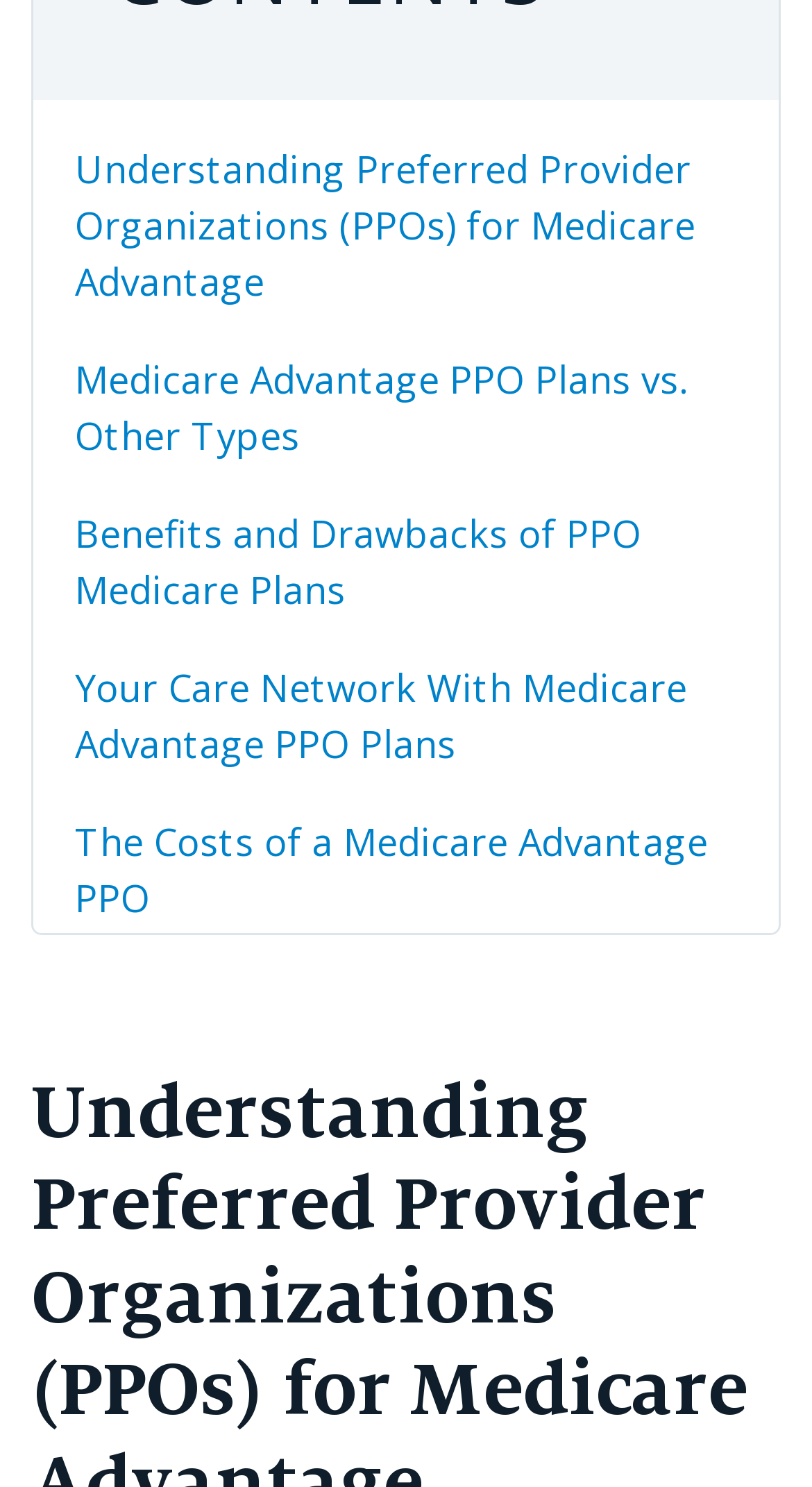What is the last link on the webpage?
From the screenshot, provide a brief answer in one word or phrase.

Putting It All Together